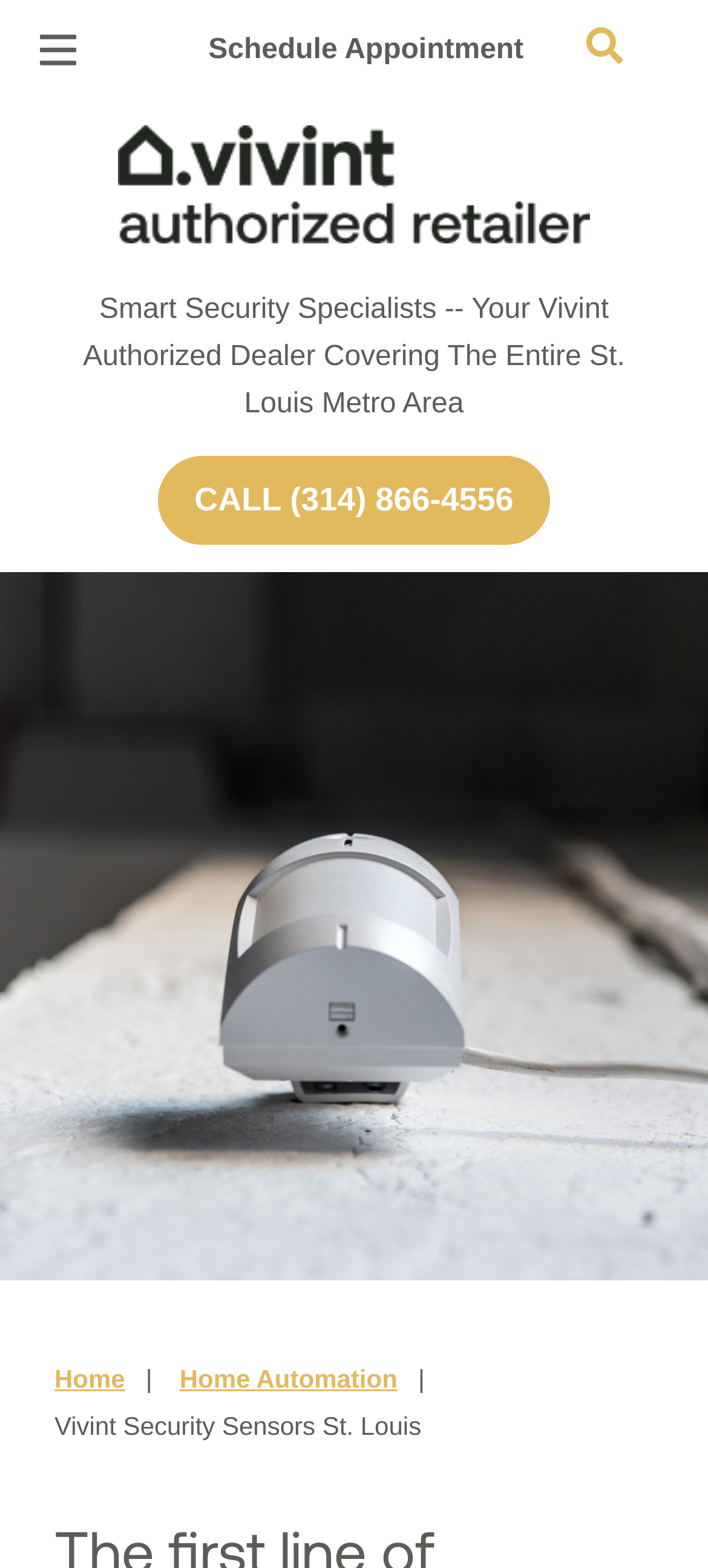Highlight the bounding box coordinates of the region I should click on to meet the following instruction: "Call the provided phone number".

[0.223, 0.291, 0.777, 0.347]